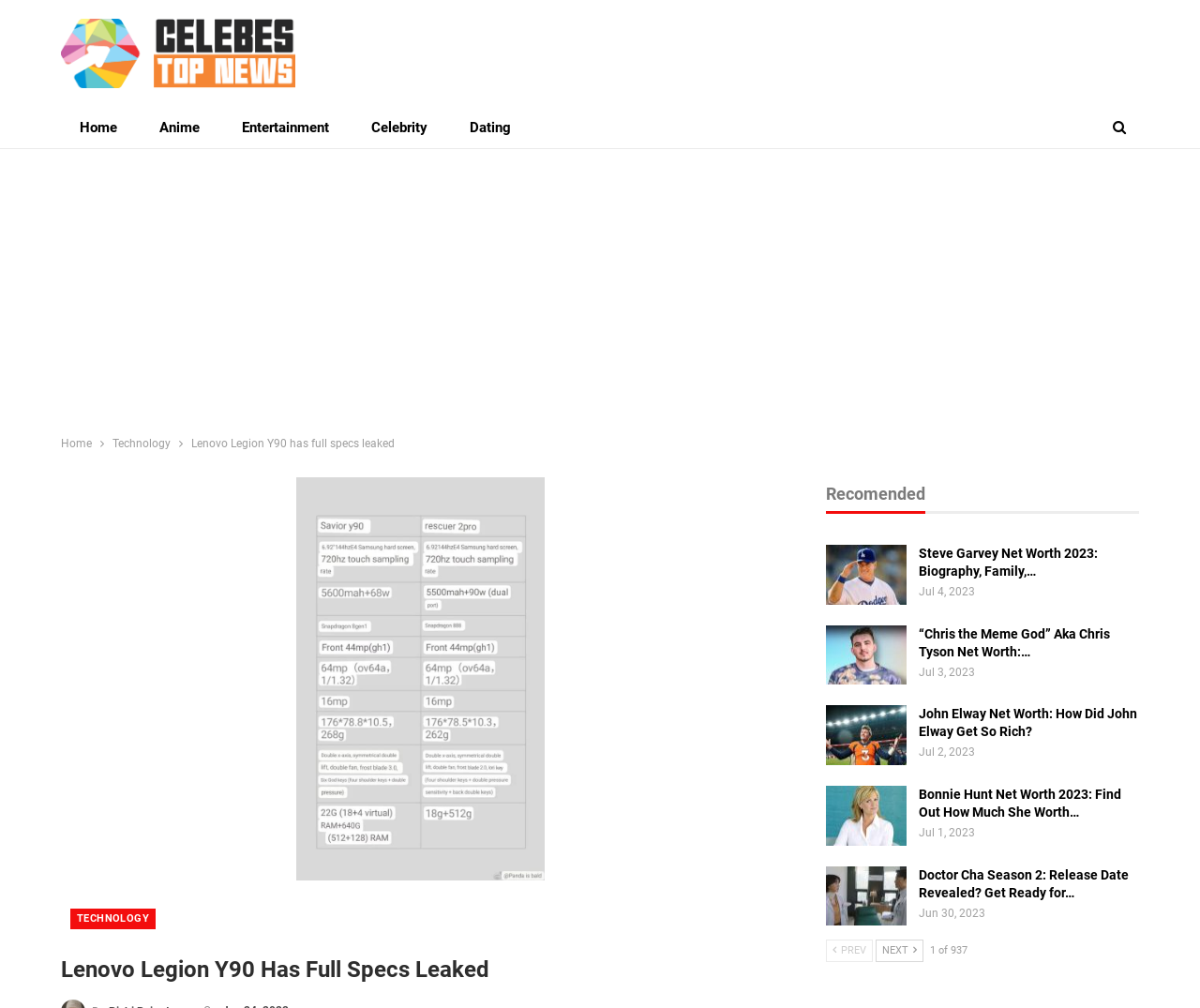Identify the bounding box coordinates of the section that should be clicked to achieve the task described: "Click on the 'Home' link".

[0.051, 0.107, 0.113, 0.147]